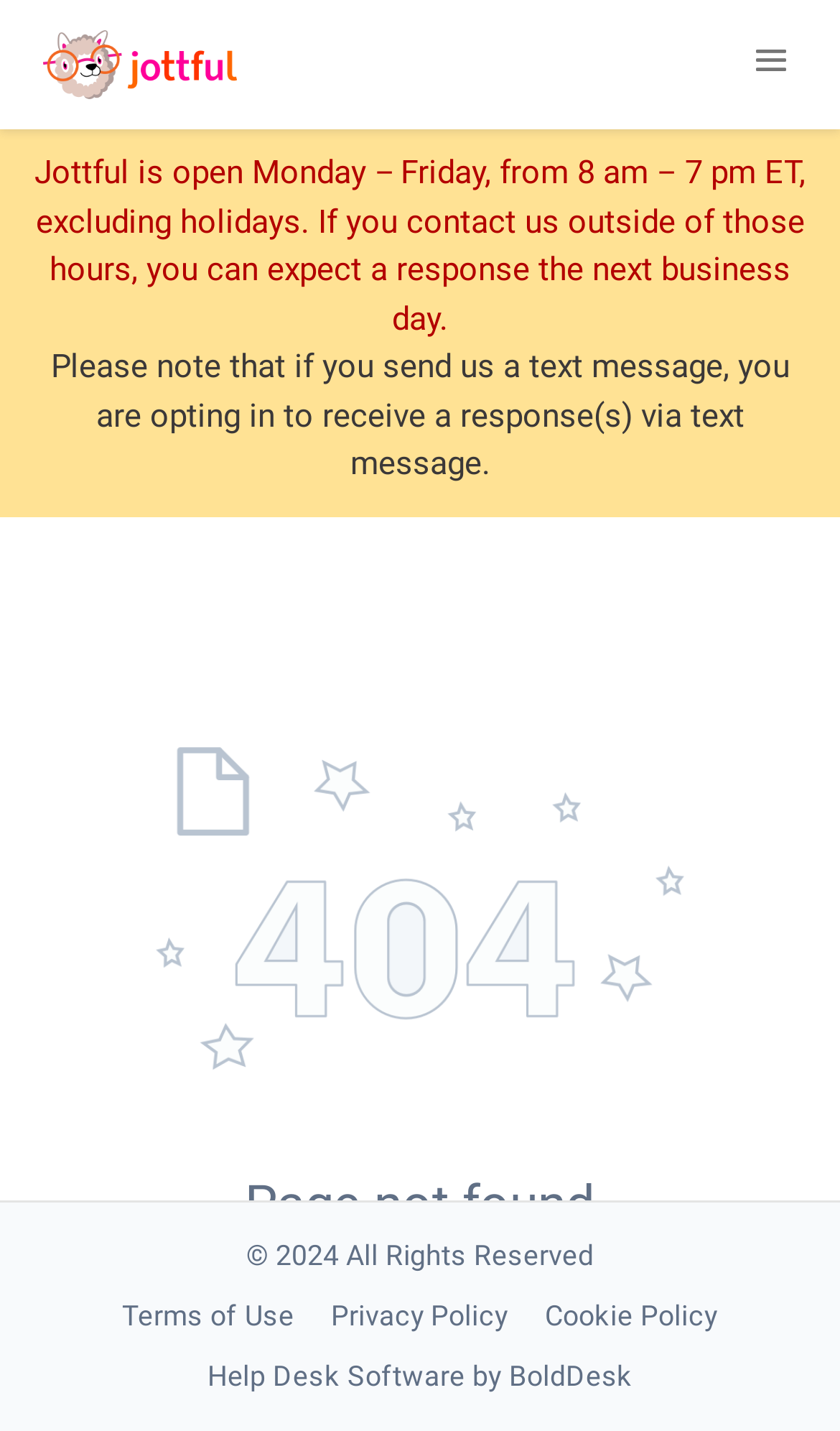Please examine the image and provide a detailed answer to the question: What is the logo of the website?

The logo of the website is a custom logo, which is an image element located at the top left corner of the webpage, with a bounding box coordinate of [0.051, 0.021, 0.281, 0.069].